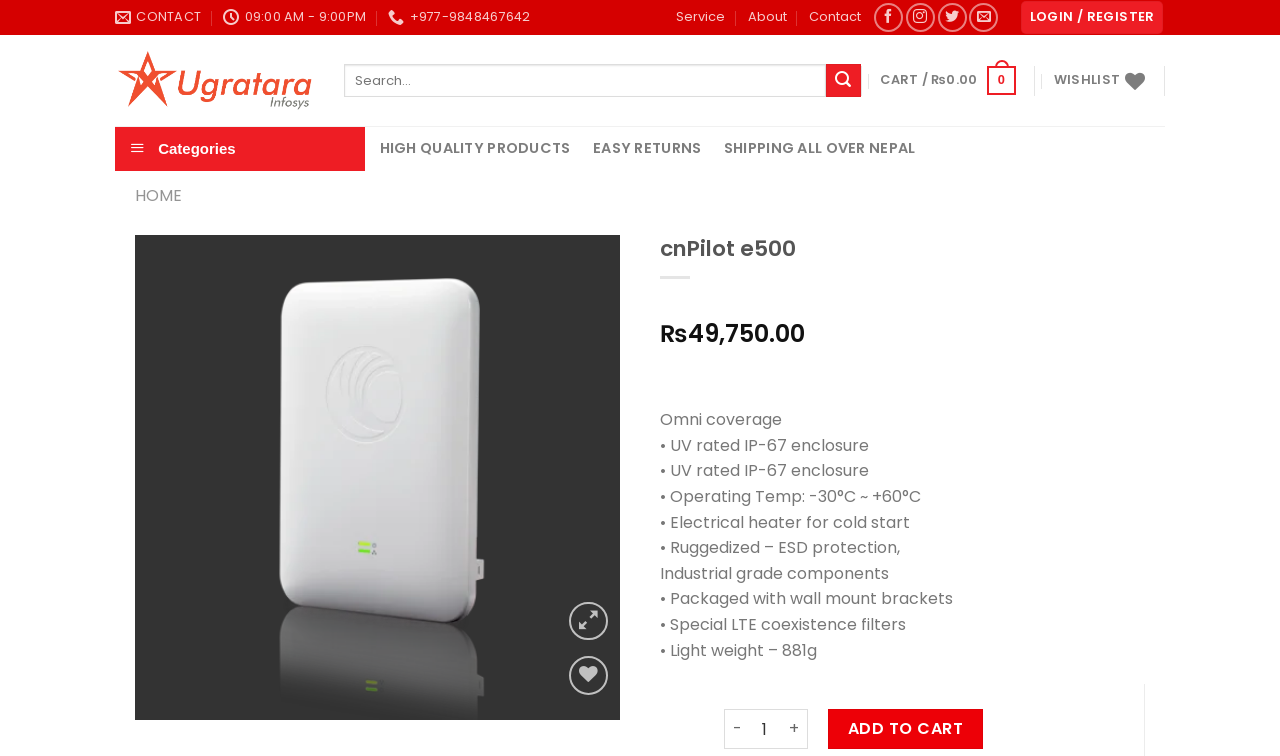Give a detailed account of the webpage.

This webpage is about the cnPilot e500 product from Ugratara Infosys. At the top, there is a navigation menu with links to "Service", "About", "Contact", and "LOGIN / REGISTER". Below the navigation menu, there is a search bar with a submit button. 

To the left of the search bar, there is a logo of Ugratara Infosys, which is also a link. Above the logo, there are contact details, including a phone number and business hours. 

On the right side of the page, there are links to "CART" and "WISHLIST", as well as a button to toggle the wishlist. 

The main content of the page is about the cnPilot e500 product. There is a large image of the product, and below it, there are details about the product, including its price, features, and specifications. The features and specifications are listed in bullet points, including information about the product's coverage, operating temperature, and components. 

Below the product details, there is a section to add the product to the cart, with buttons to increase or decrease the quantity and an "ADD TO CART" button.